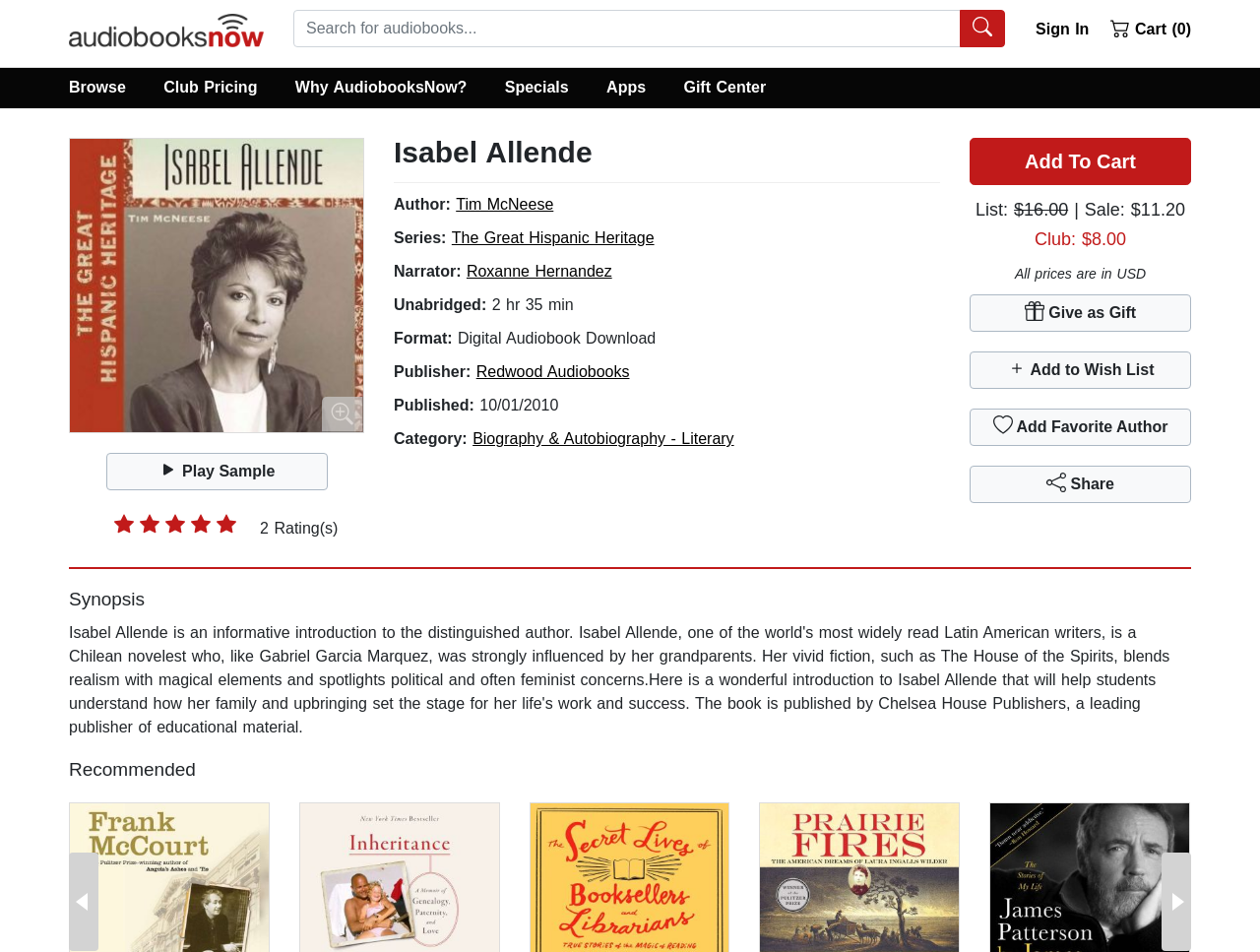Please identify the bounding box coordinates of the clickable area that will allow you to execute the instruction: "Sign In".

[0.813, 0.01, 0.864, 0.043]